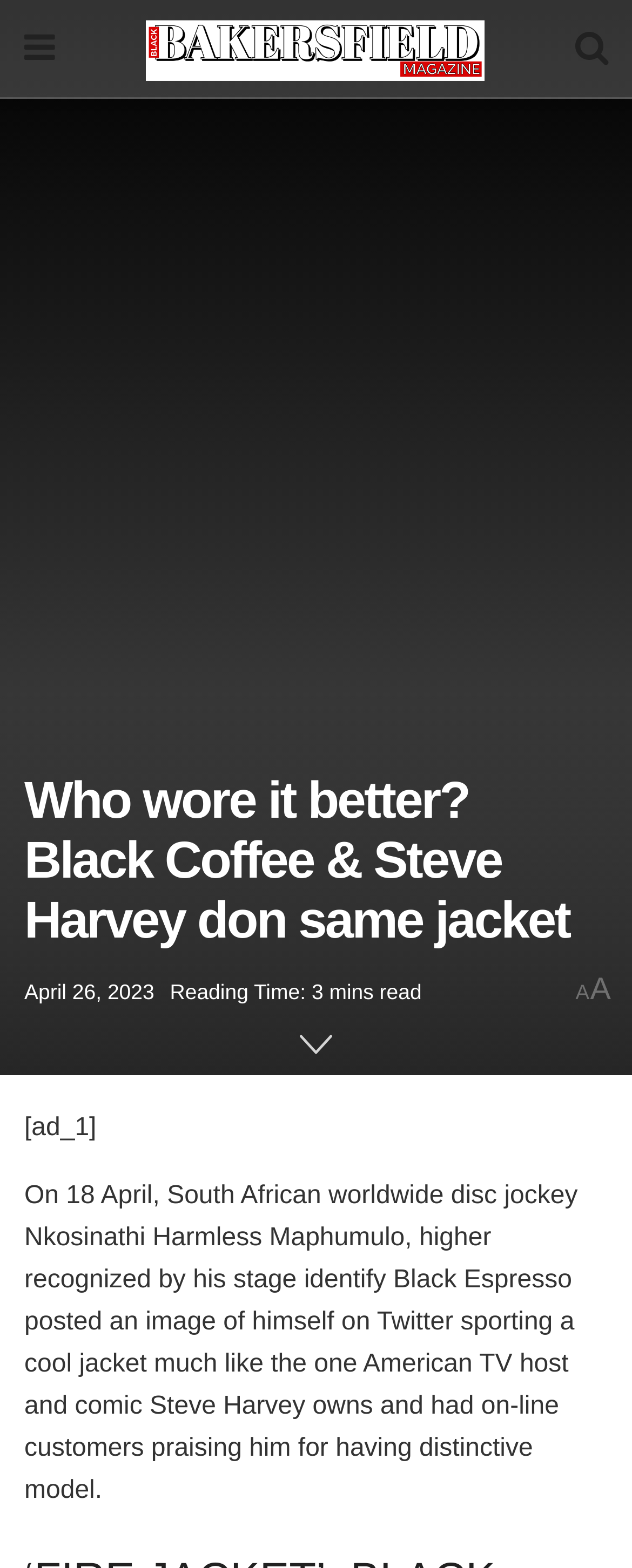Generate a comprehensive description of the contents of the webpage.

The webpage appears to be an article from Bakersfield Black Magazine, with a title "Who wore it better? Black Coffee & Steve Harvey don same jacket". At the top left, there is a small icon represented by a Unicode character '\uf0c9', and next to it, a link to the magazine's name "Bakersfield Black Magazine" with an accompanying image. On the top right, there is another icon represented by a Unicode character '\uf002'.

Below the top section, the main title of the article "Who wore it better? Black Coffee & Steve Harvey don same jacket" is prominently displayed. Underneath the title, there is a link to the date "April 26, 2023", followed by a text indicating the reading time of the article, "3 mins read".

Further down, there is a short advertisement or promotional text "[ad_1]". The main content of the article begins below this section, with a paragraph of text describing how Black Coffee, a South African DJ, posted a picture of himself on Twitter wearing a jacket similar to one owned by Steve Harvey, an American TV host and comedian, and how online users praised him for his unique style.